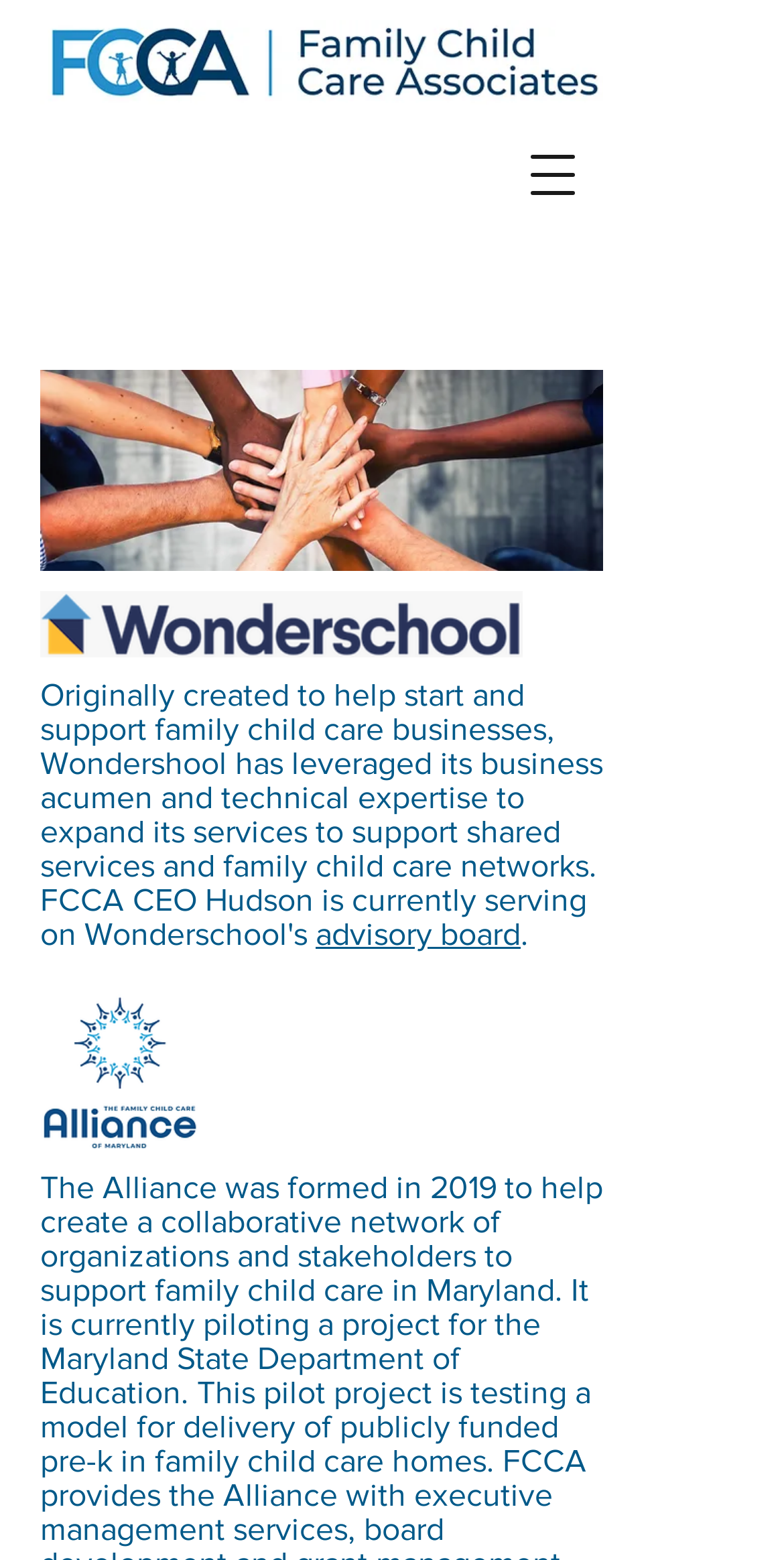Analyze the image and answer the question with as much detail as possible: 
What is the relative position of the 'FCCA_Logo.jpg' image and the 'shutterstock_1731284125_edited.jpg' image?

I compared the y1 and y2 coordinates of the two images. The y1 and y2 coordinates of 'FCCA_Logo.jpg' are 0.013 and 0.067, respectively, while the y1 and y2 coordinates of 'shutterstock_1731284125_edited.jpg' are 0.237 and 0.366, respectively. Since the y1 and y2 coordinates of 'FCCA_Logo.jpg' are smaller, it is located above 'shutterstock_1731284125_edited.jpg'.